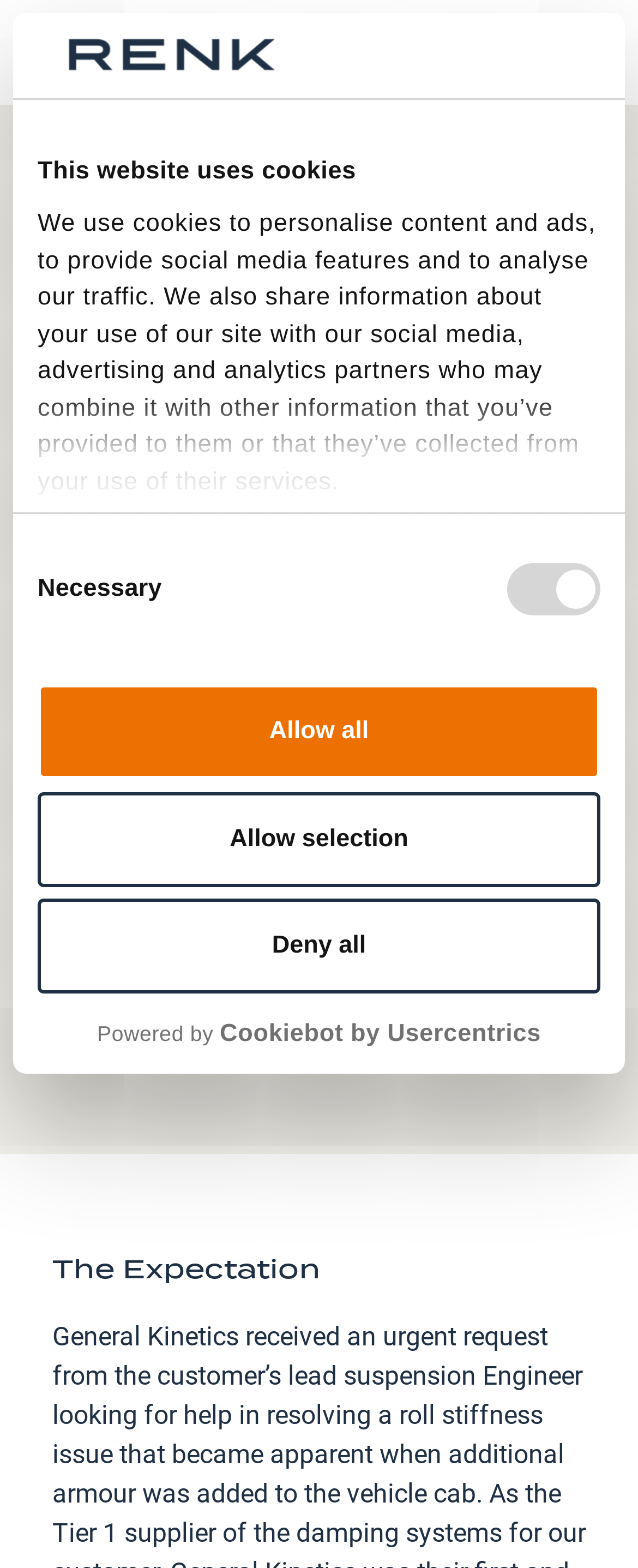Please provide a comprehensive response to the question based on the details in the image: What is the company that needed up-armoured vehicles?

This answer can be obtained by reading the paragraph that starts with 'A major military vehicle OEM, in response to the increasing use of IEDs during Operation Enduring Freedom...' which explains the context of the suspension modification project.